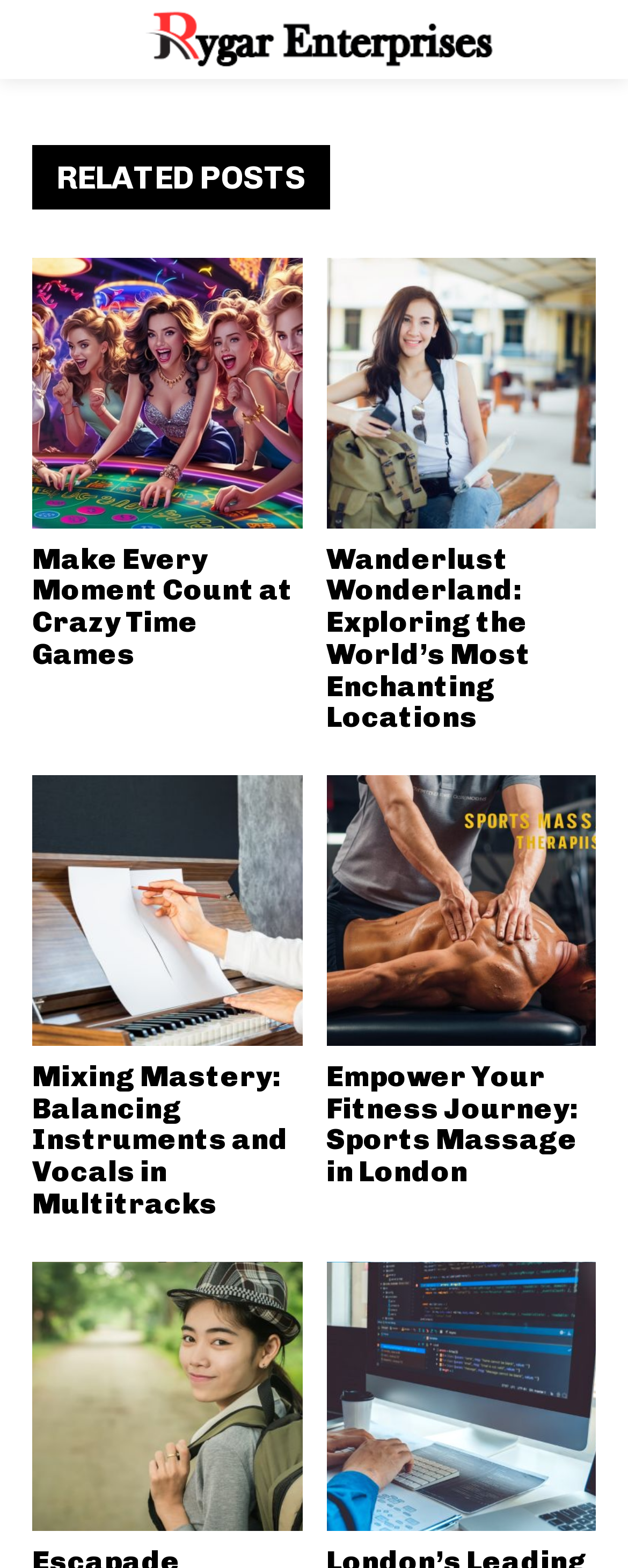Is there a post about music?
Answer the question based on the image using a single word or a brief phrase.

Yes